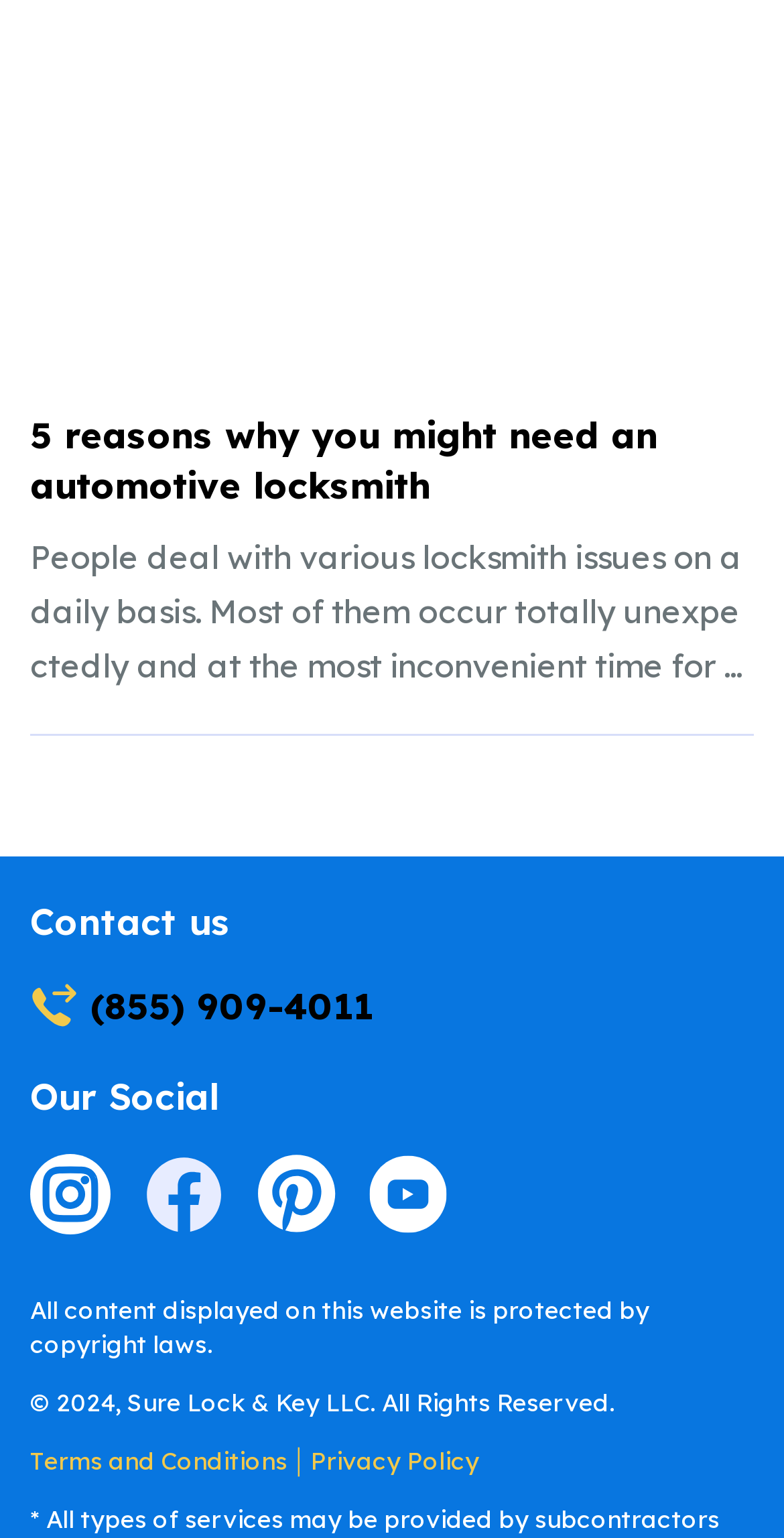What is the phone number to contact?
From the details in the image, answer the question comprehensively.

I found the phone number by looking at the link element with the text 'phone icon (855) 909-4011' which is located at the top of the page, indicating it's a contact information.